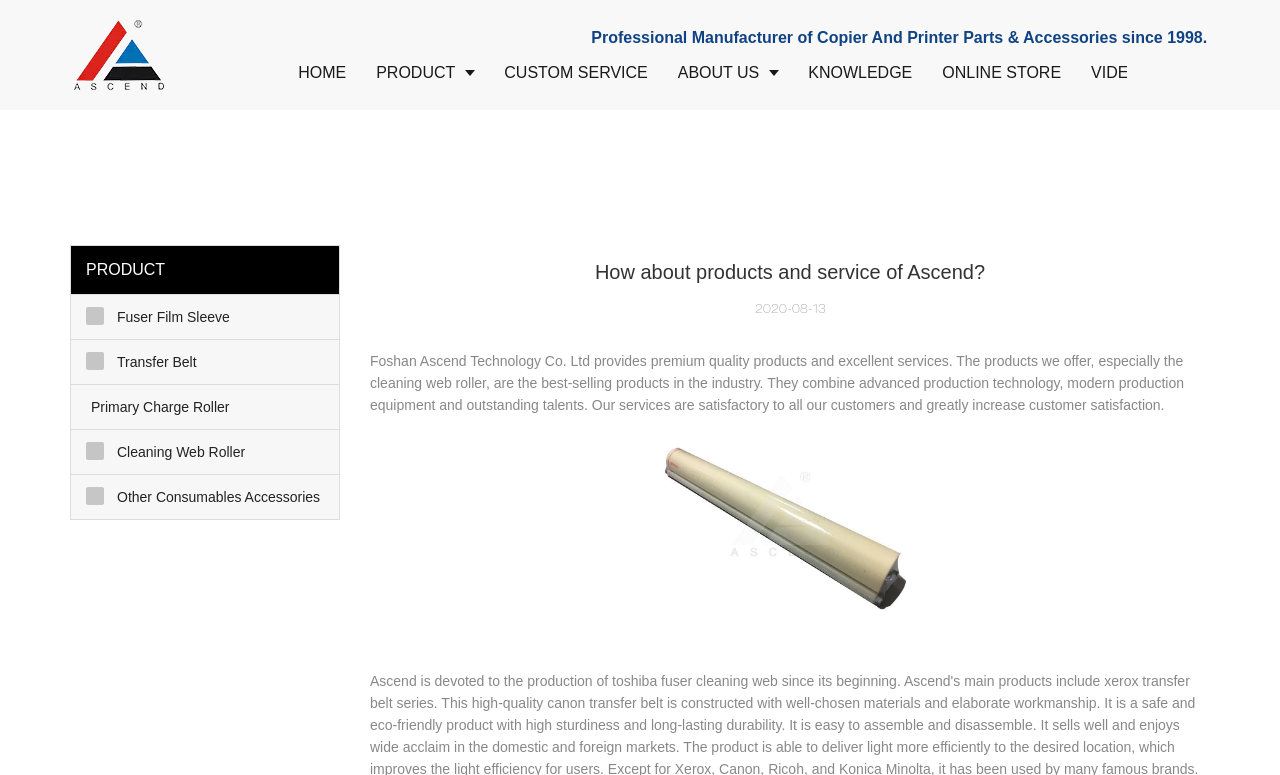Please find the bounding box coordinates for the clickable element needed to perform this instruction: "Check out 'Mapa strony'".

None